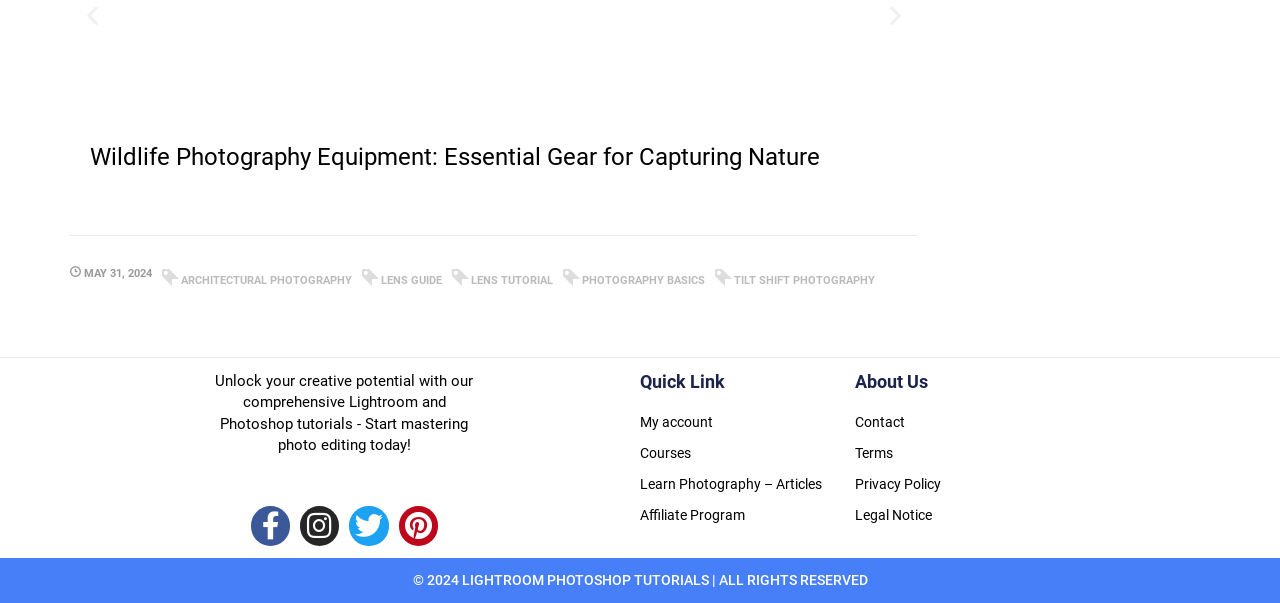Determine the bounding box coordinates of the region I should click to achieve the following instruction: "Access My account". Ensure the bounding box coordinates are four float numbers between 0 and 1, i.e., [left, top, right, bottom].

[0.5, 0.684, 0.668, 0.718]